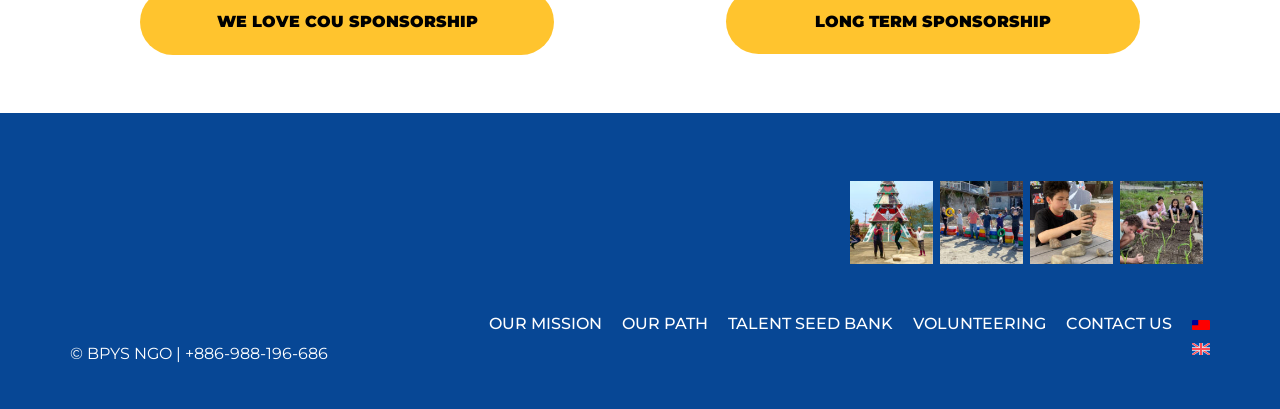Please locate the bounding box coordinates of the element that should be clicked to complete the given instruction: "Contact us through VOLUNTEERING".

[0.713, 0.761, 0.817, 0.824]